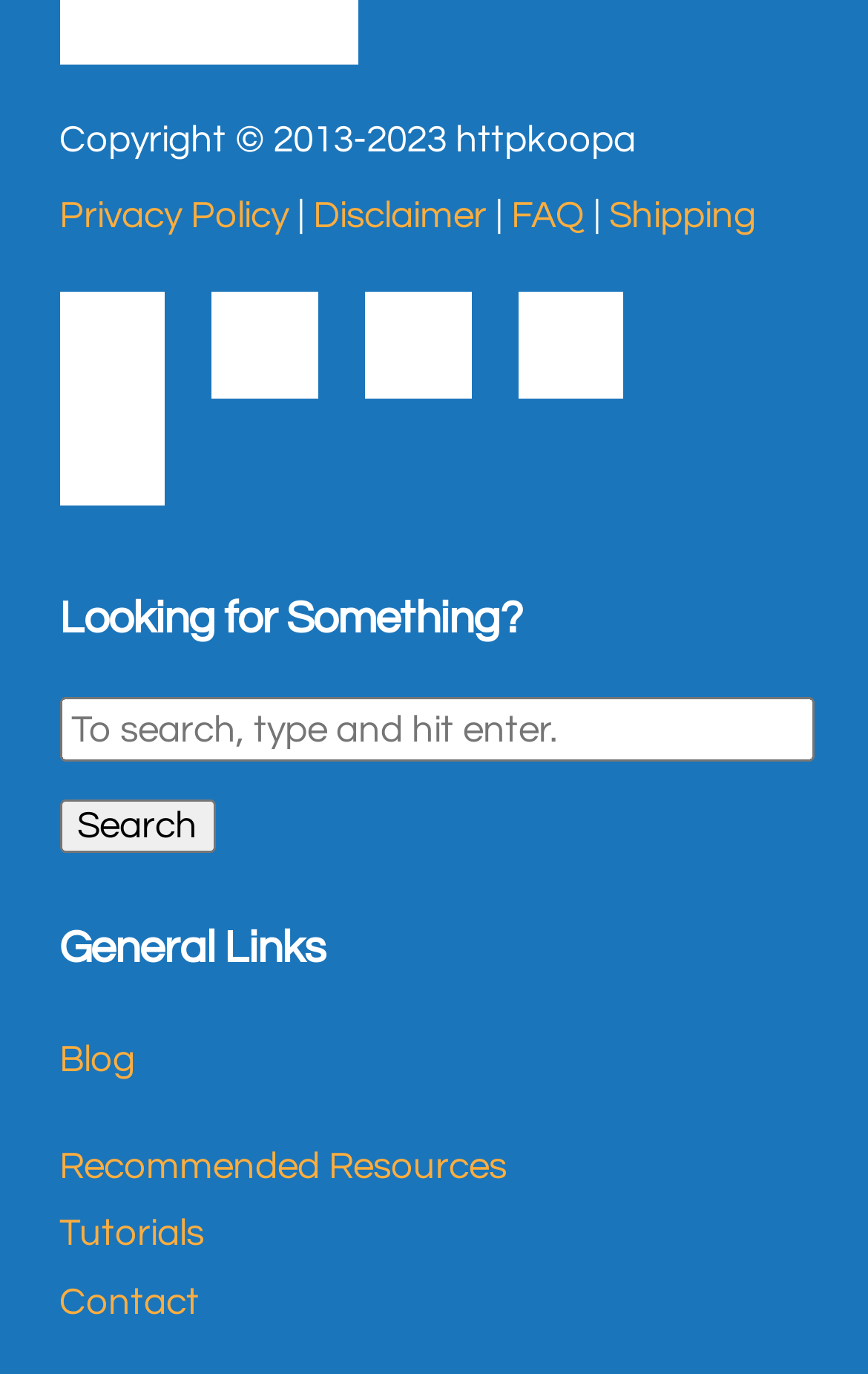Identify the bounding box coordinates for the region to click in order to carry out this instruction: "Check the FAQ". Provide the coordinates using four float numbers between 0 and 1, formatted as [left, top, right, bottom].

[0.589, 0.142, 0.674, 0.172]